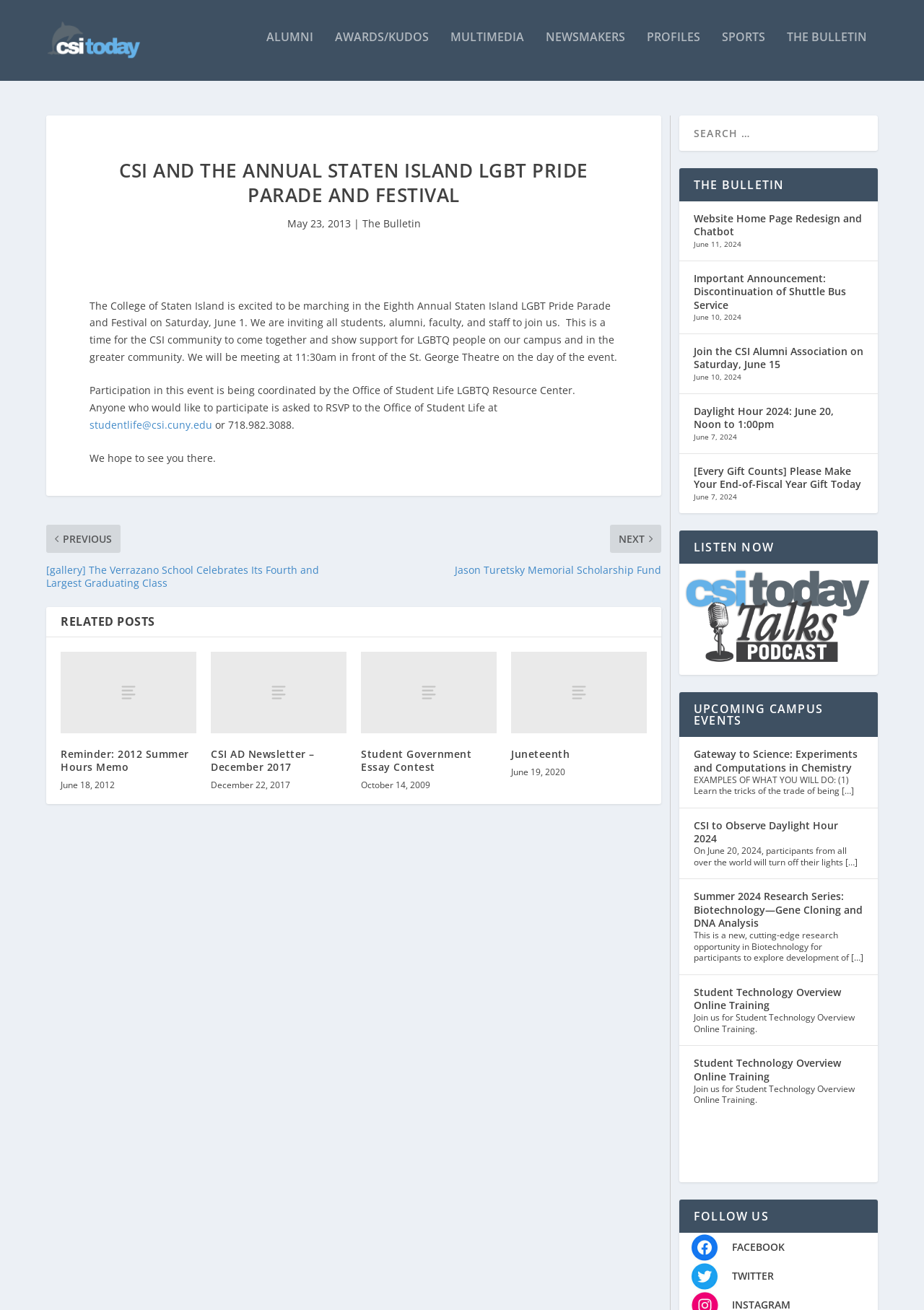What is the topic of the 'Gateway to Science' event?
Answer the question with as much detail as you can, using the image as a reference.

I found the answer by looking at the 'UPCOMING CAMPUS EVENTS' section on the webpage, where it lists 'Gateway to Science: Experiments and Computations in Chemistry' as one of the events.